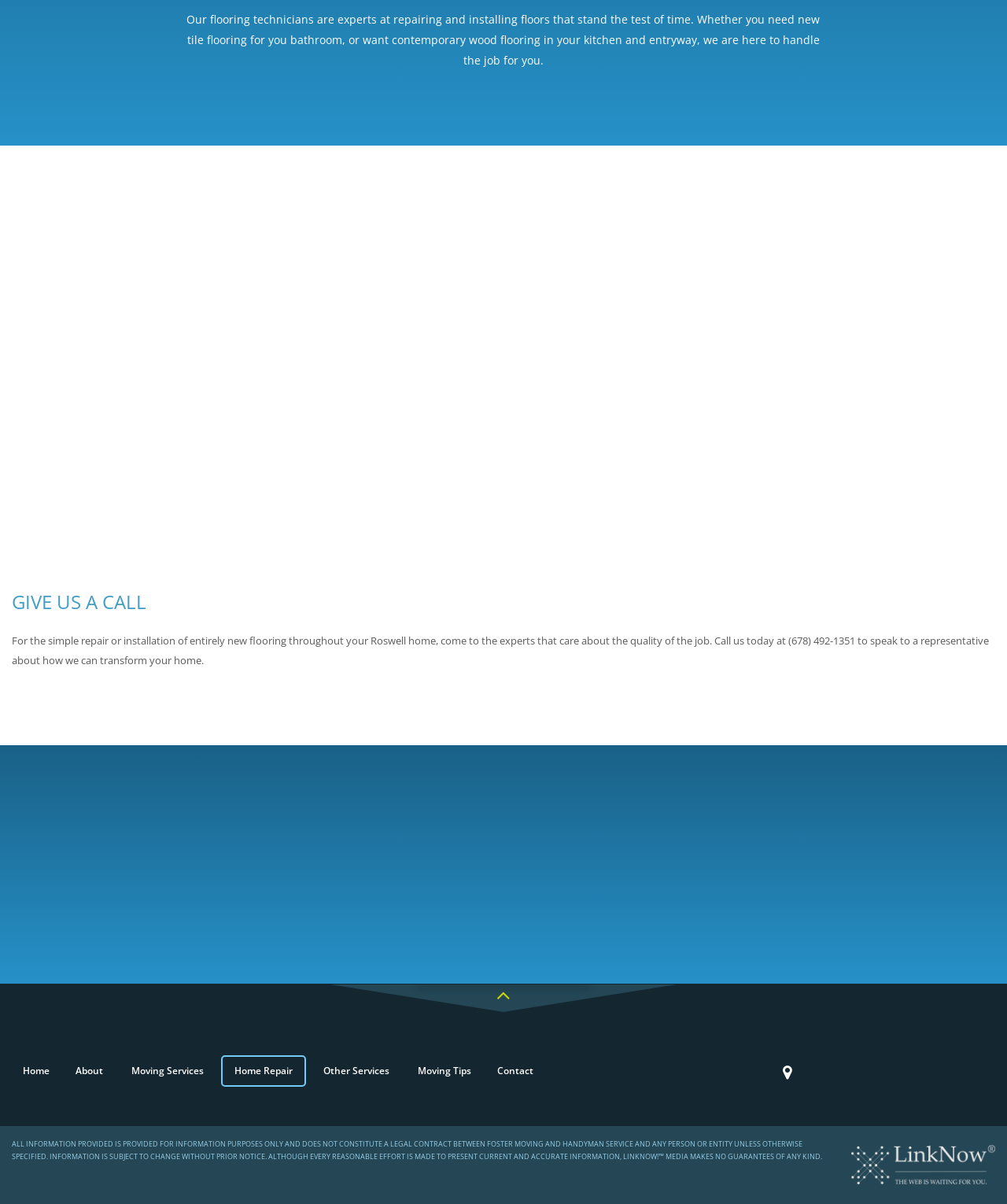Pinpoint the bounding box coordinates of the element that must be clicked to accomplish the following instruction: "Click 'Home Repair'". The coordinates should be in the format of four float numbers between 0 and 1, i.e., [left, top, right, bottom].

[0.22, 0.876, 0.304, 0.903]